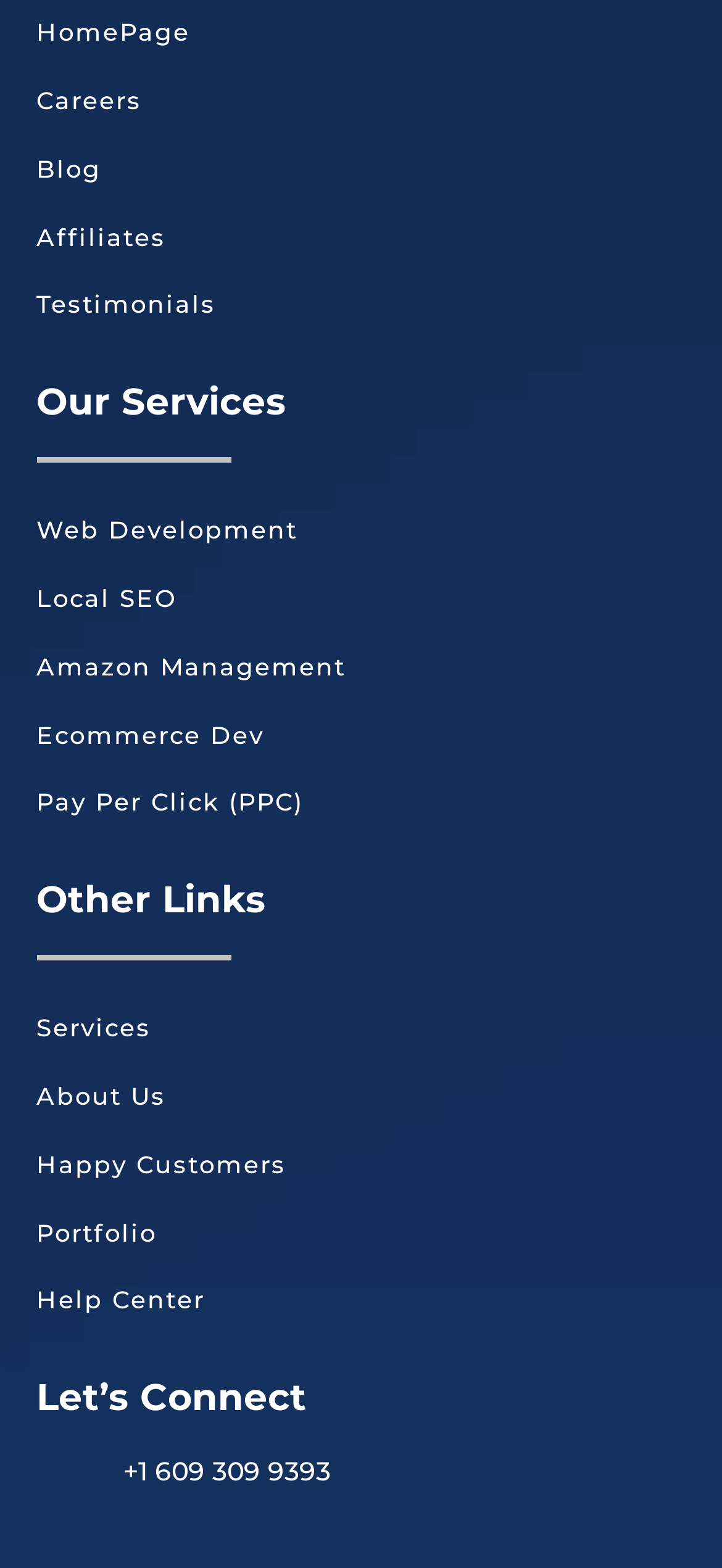Please determine the bounding box coordinates for the element that should be clicked to follow these instructions: "contact us by phone".

[0.171, 0.927, 0.95, 0.963]